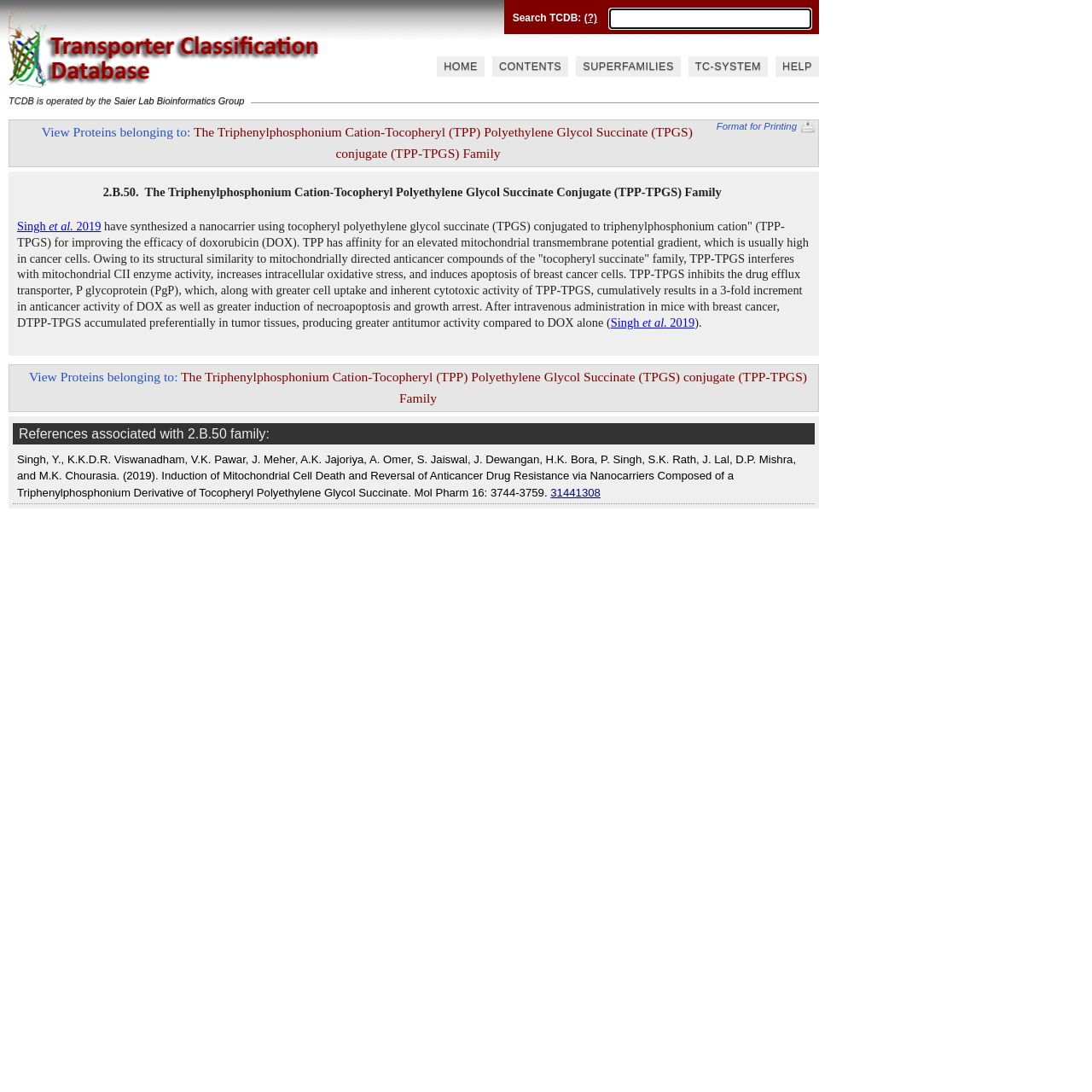Pinpoint the bounding box coordinates for the area that should be clicked to perform the following instruction: "Search with TC ID, UniProt #, PDB ID, etc.".

[0.559, 0.009, 0.742, 0.026]